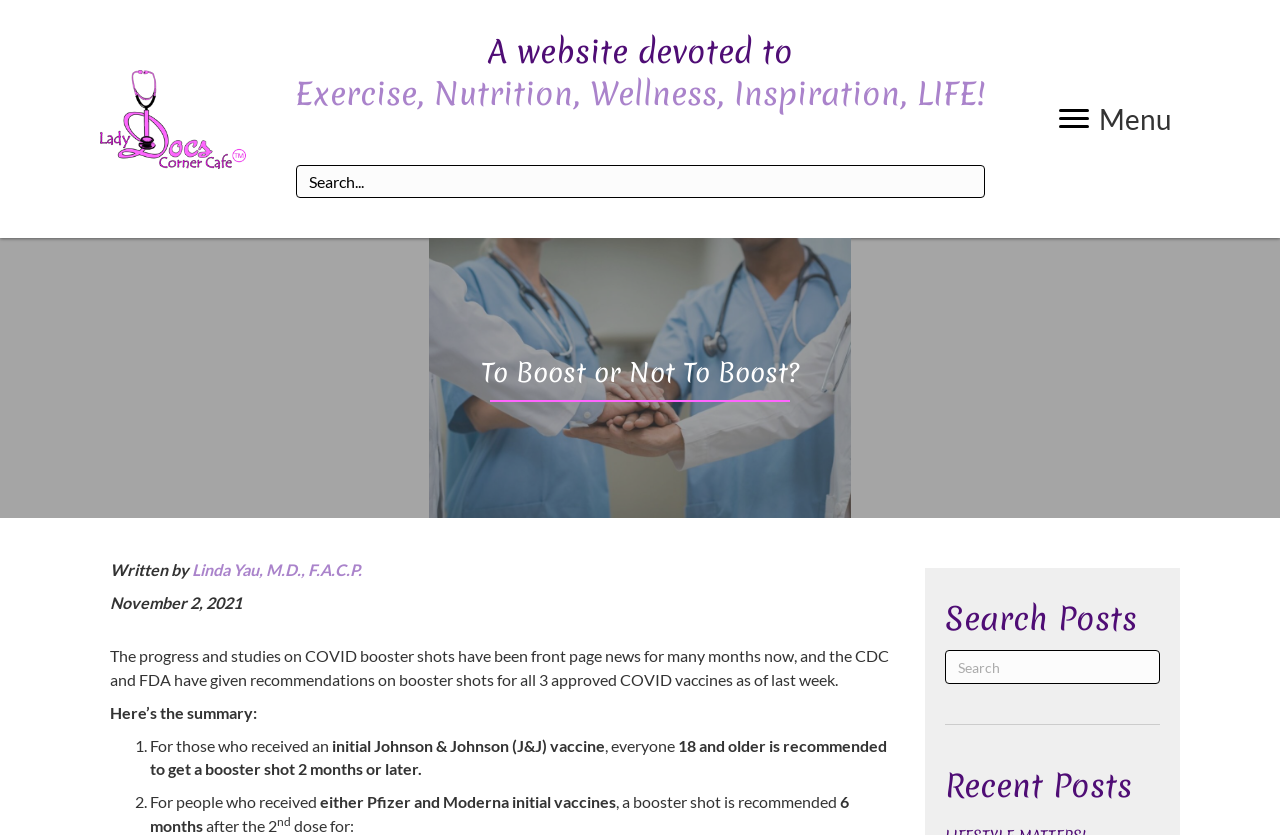Answer the question in one word or a short phrase:
When was the article written?

November 2, 2021